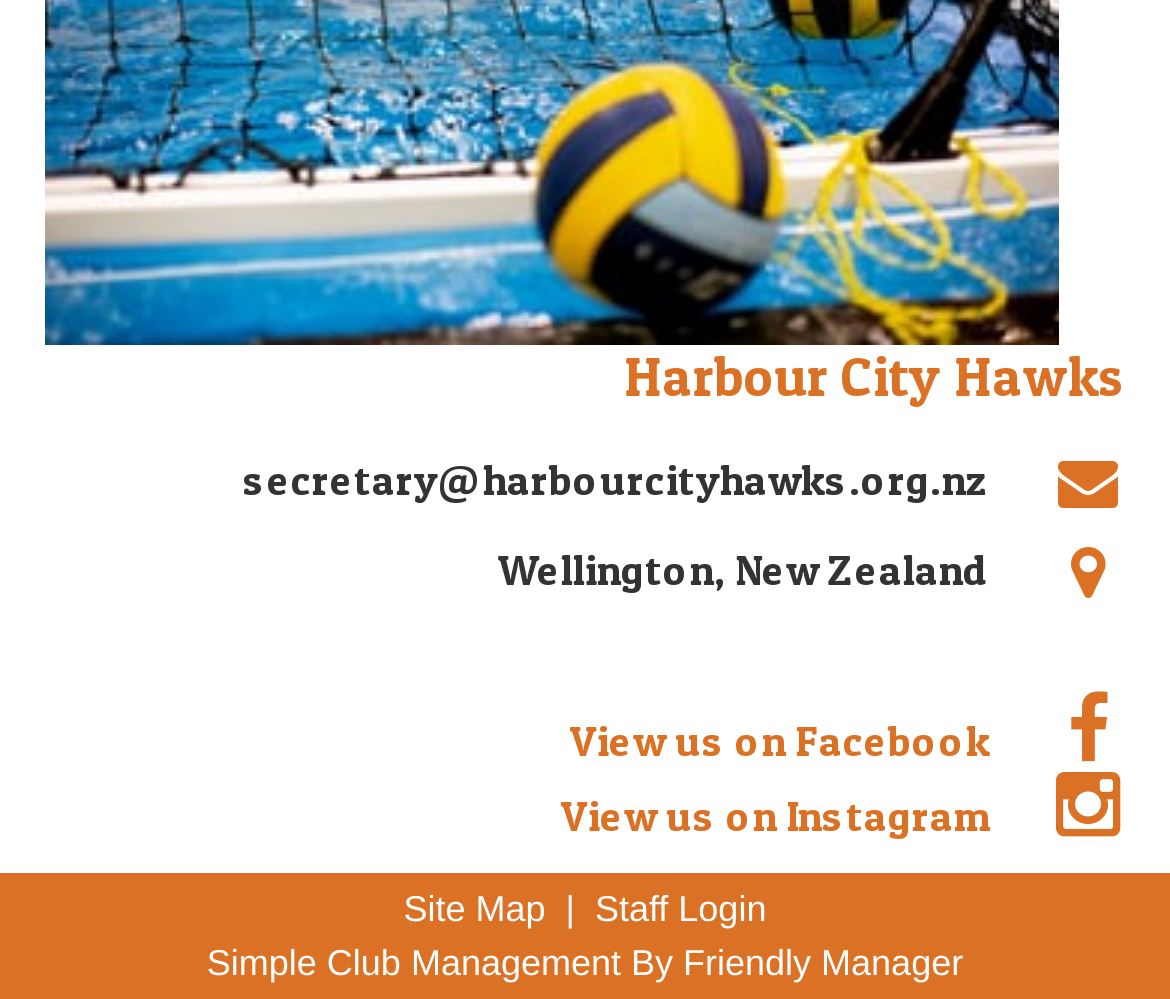Extract the bounding box coordinates for the UI element described by the text: "Harbour City Hawks". The coordinates should be in the form of [left, top, right, bottom] with values between 0 and 1.

[0.038, 0.345, 0.962, 0.408]